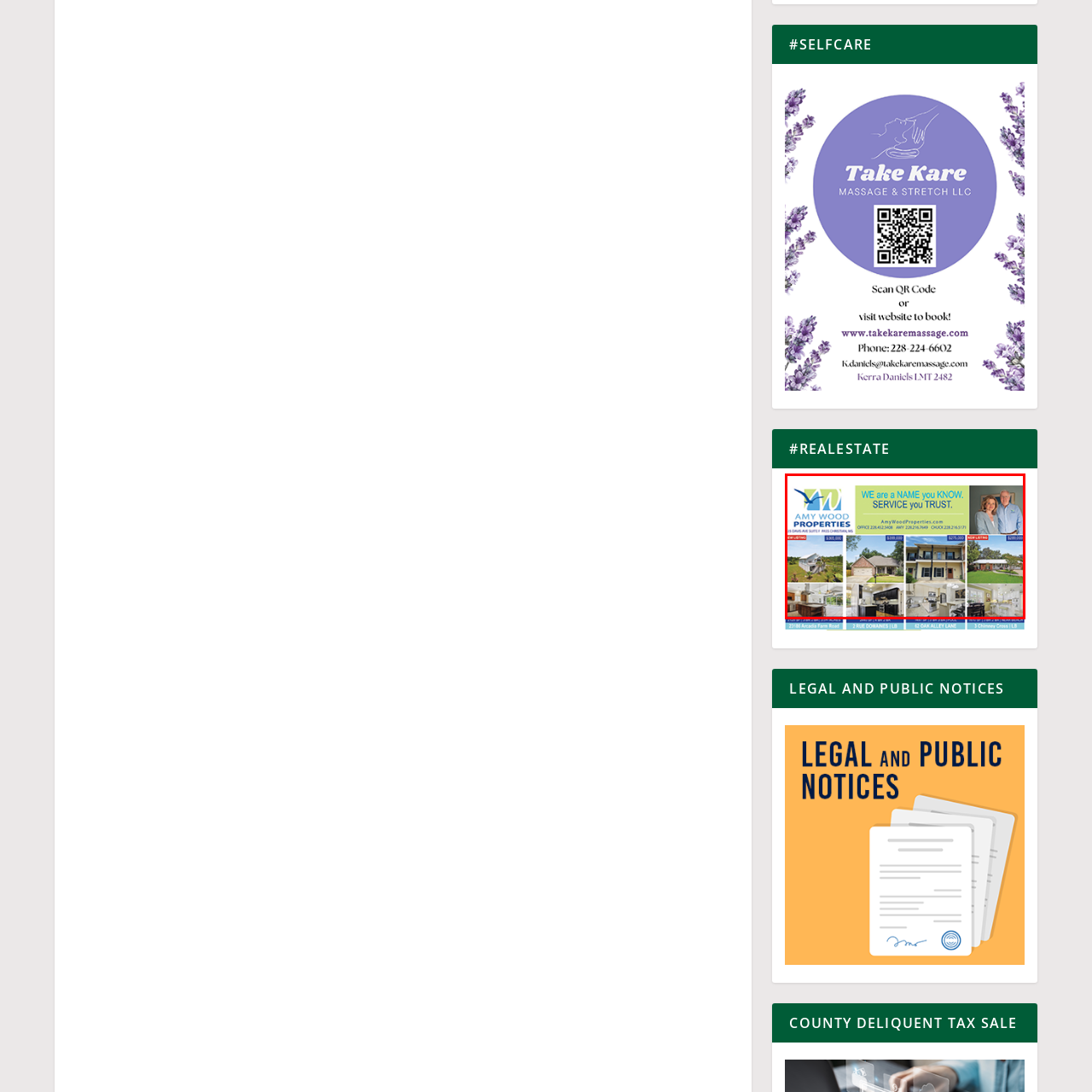Provide an in-depth description of the scene highlighted by the red boundary in the image.

The image showcases a vibrant advertisement for Amy Wood Properties, featuring a selection of various residential properties available for sale. The top of the ad prominently displays the company logo alongside the slogan, "WE are a NAME you KNOW. SERVICE you TRUST," emphasizing their commitment to customer service. Below this text, there are several images of homes, each highlighting unique features such as spacious yards, modern kitchens, and inviting exteriors. The bottom section includes contact information for the agency, inviting potential buyers to reach out for assistance in finding their dream property. The overall layout combines appealing visuals with informative text, aiming to attract buyers' interest in real estate options.